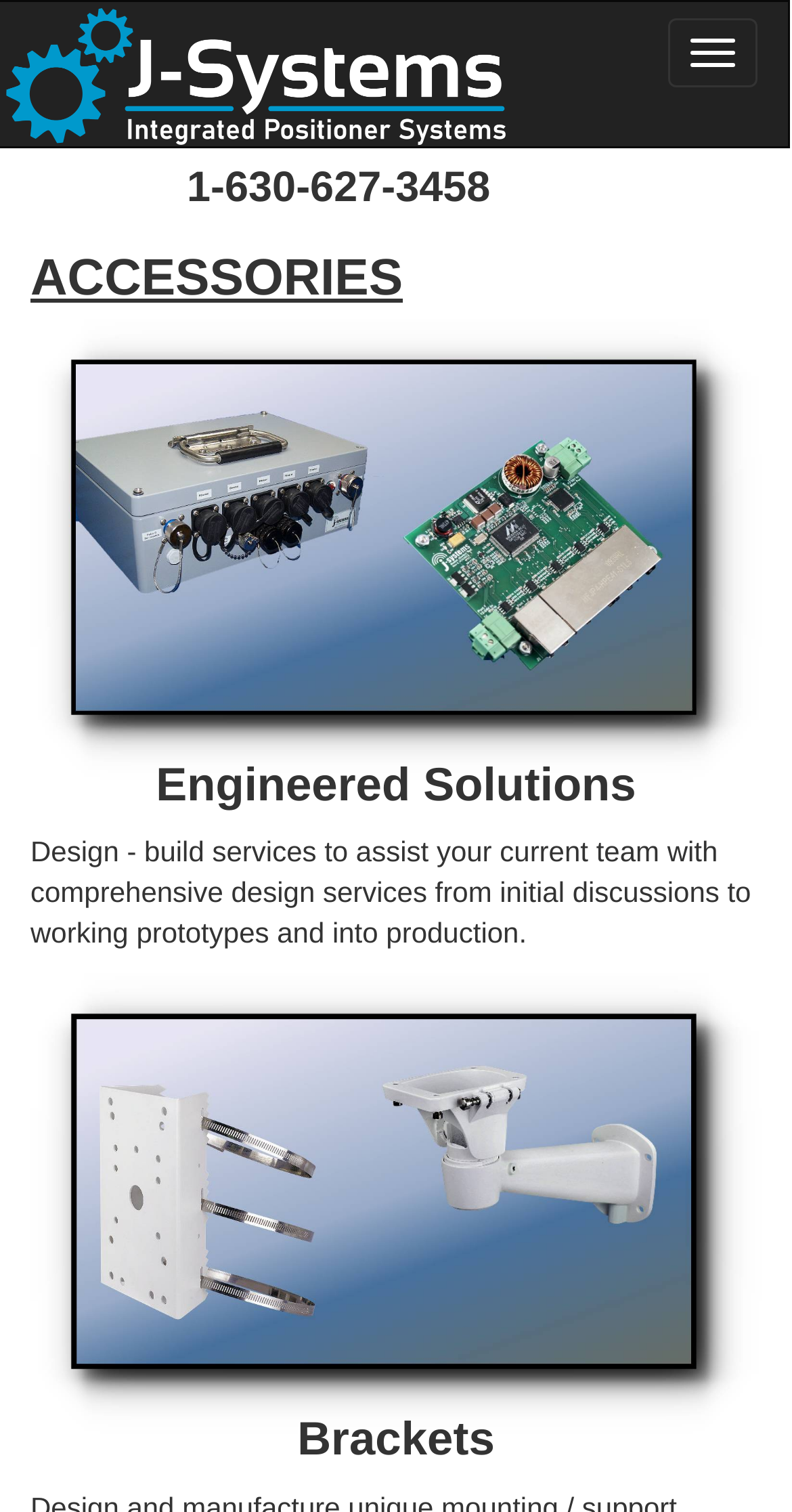Examine the image carefully and respond to the question with a detailed answer: 
What type of accessories are shown in the second image?

I identified the type of accessories shown in the second image by looking at the heading element 'Brackets' at [0.038, 0.936, 0.962, 0.97] and its corresponding image at [0.038, 0.644, 0.962, 0.949].